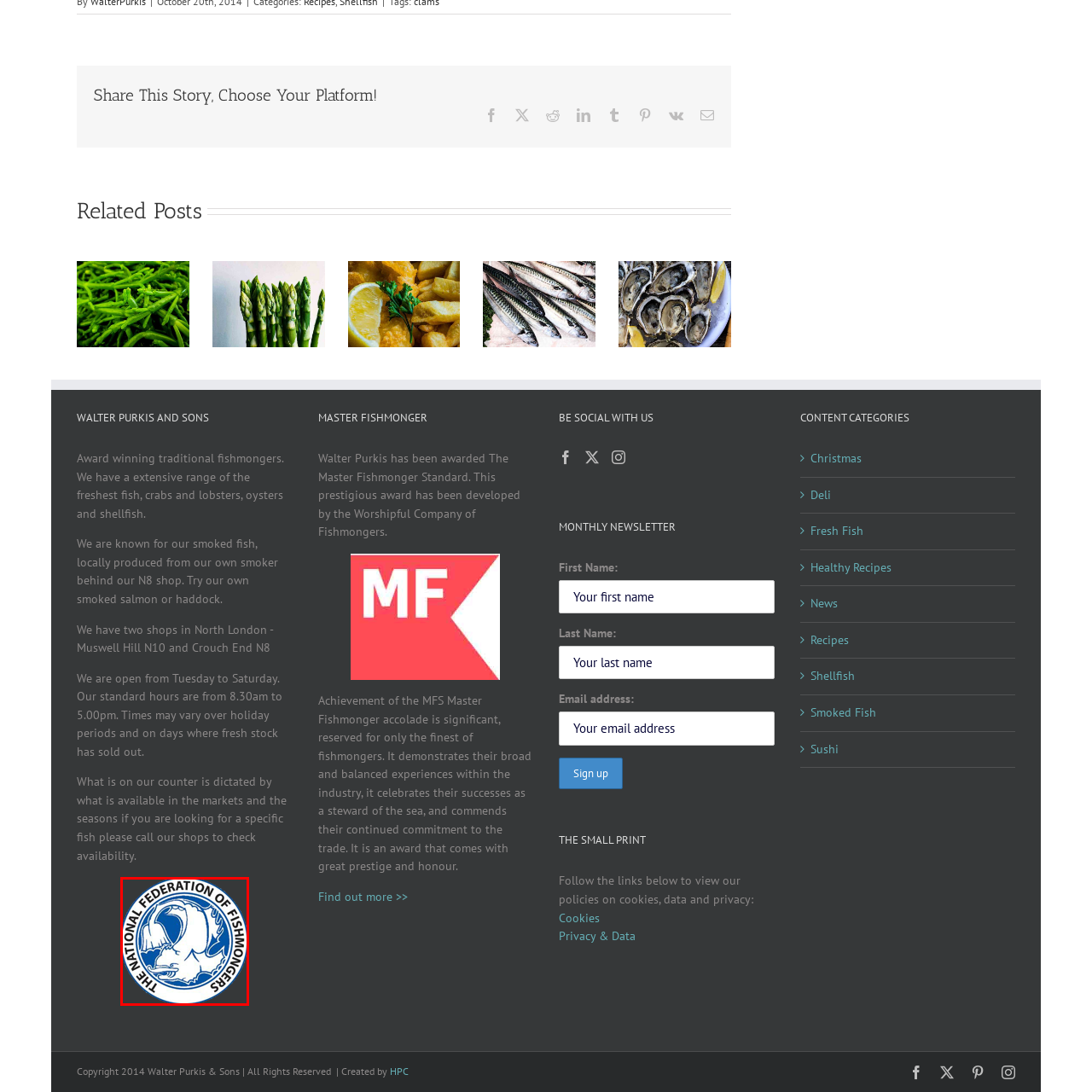Examine the picture highlighted with a red border, What does the emblem signify? Please respond with a single word or phrase.

Commitment to excellence